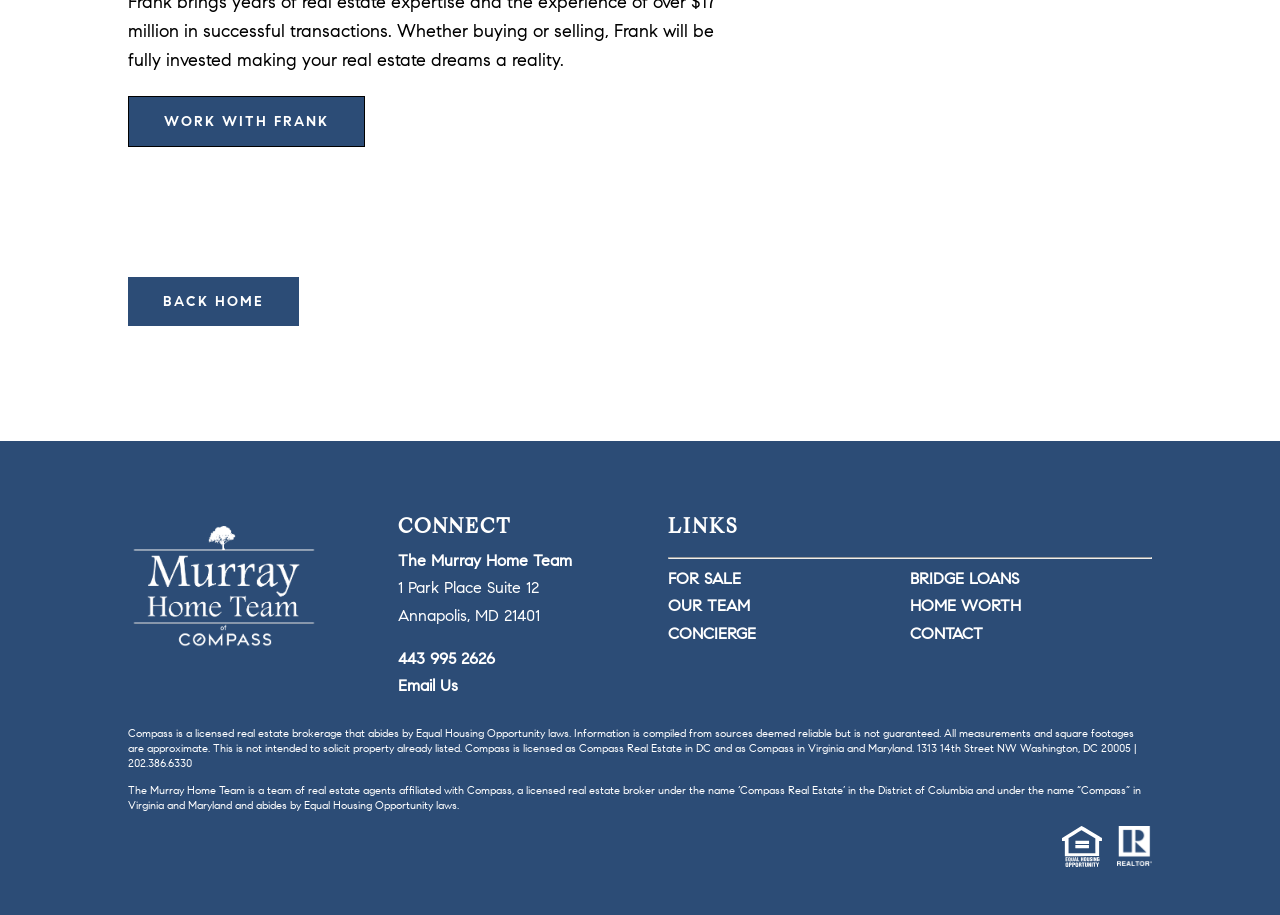What is the name of the real estate team?
Kindly give a detailed and elaborate answer to the question.

I found the answer by looking at the StaticText element with the text 'The Murray Home Team' which is located at [0.311, 0.606, 0.447, 0.623] and is a part of the contentinfo section.